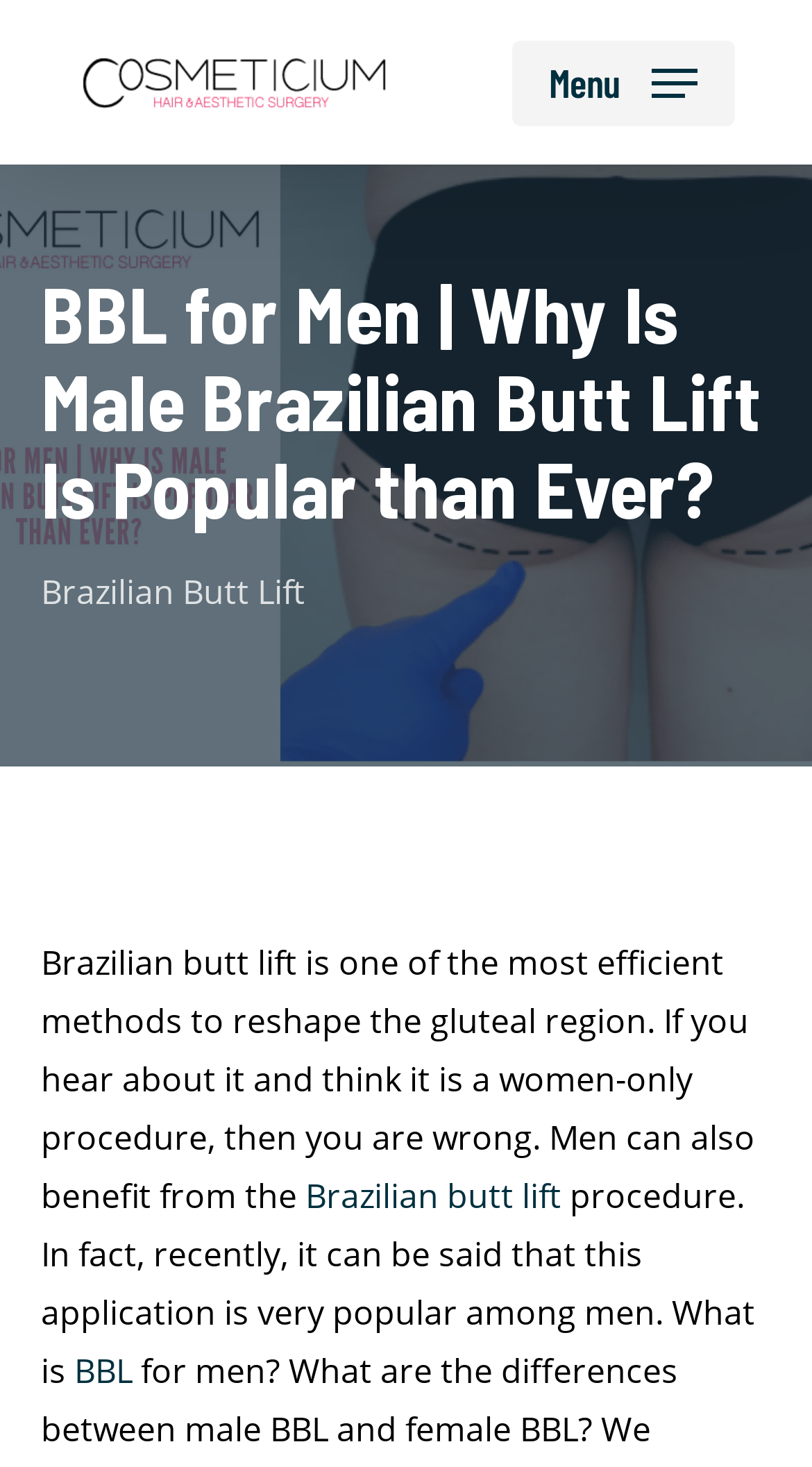What is the current state of BBL popularity among men?
Please provide a single word or phrase as the answer based on the screenshot.

Very popular